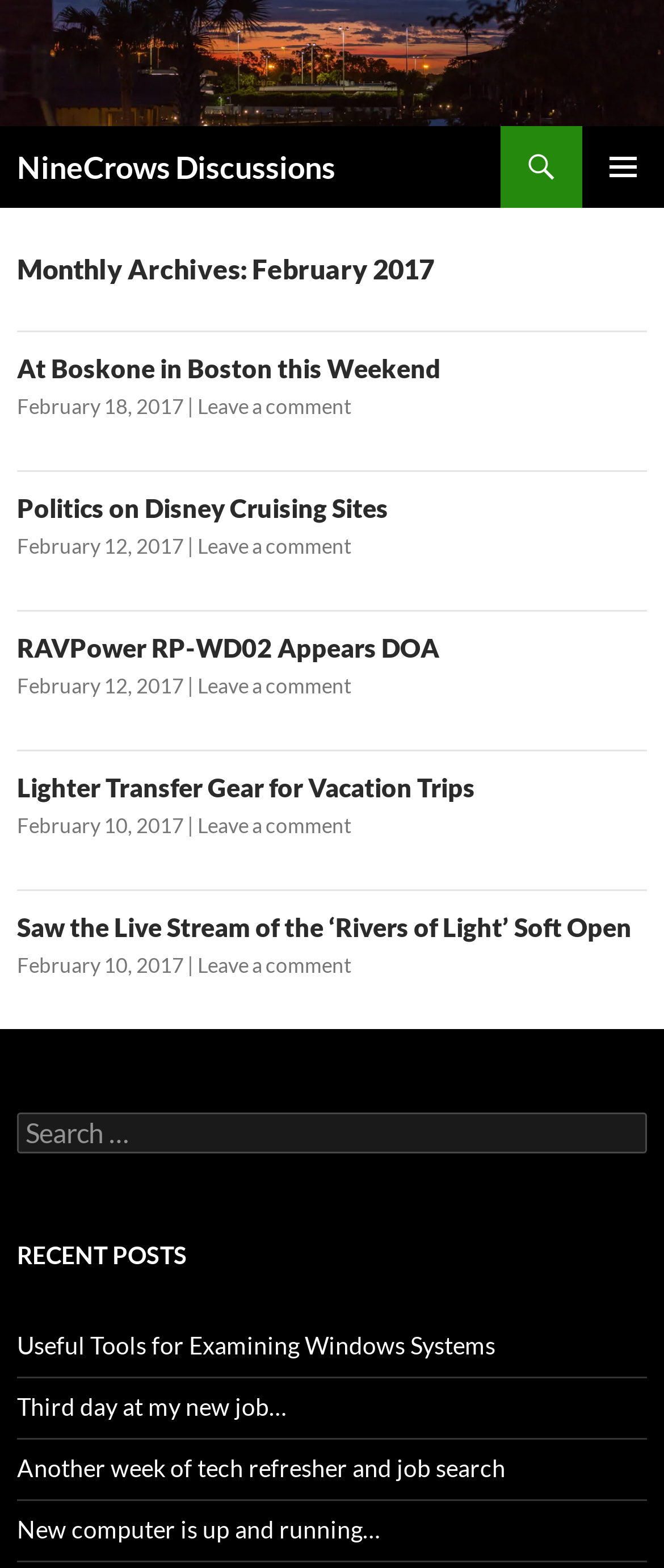Please specify the bounding box coordinates of the clickable region necessary for completing the following instruction: "Read the post 'At Boskone in Boston this Weekend'". The coordinates must consist of four float numbers between 0 and 1, i.e., [left, top, right, bottom].

[0.026, 0.225, 0.664, 0.244]